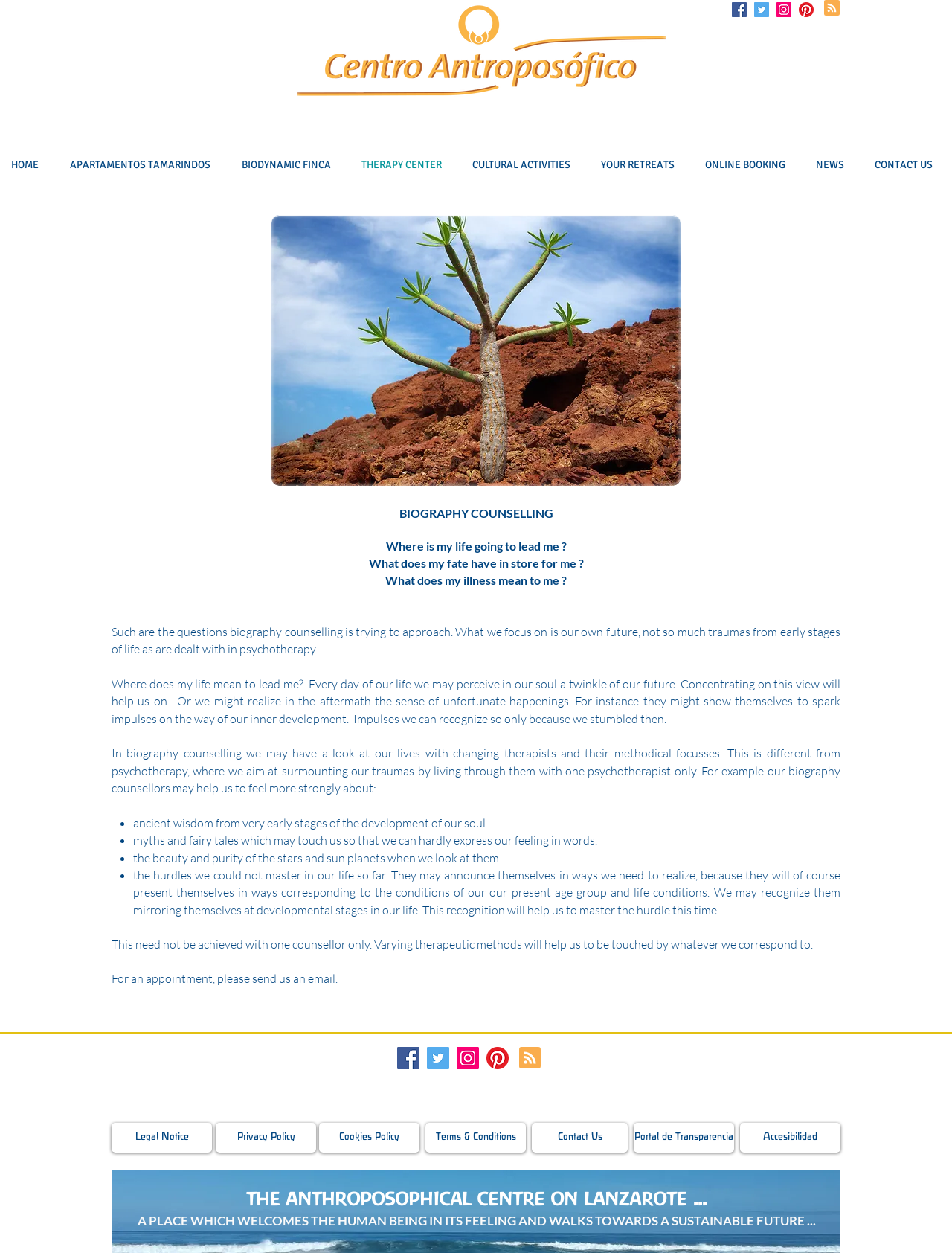Locate the bounding box coordinates of the clickable area to execute the instruction: "Navigate to the HOME page". Provide the coordinates as four float numbers between 0 and 1, represented as [left, top, right, bottom].

[0.0, 0.118, 0.062, 0.145]